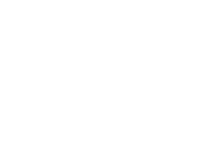Who is the author of the referenced article?
We need a detailed and meticulous answer to the question.

The caption references an article by Jeff Stibel, published in Forbes on March 25, 2016, which explores the benefits of integrating experiences of failure into workplace success.